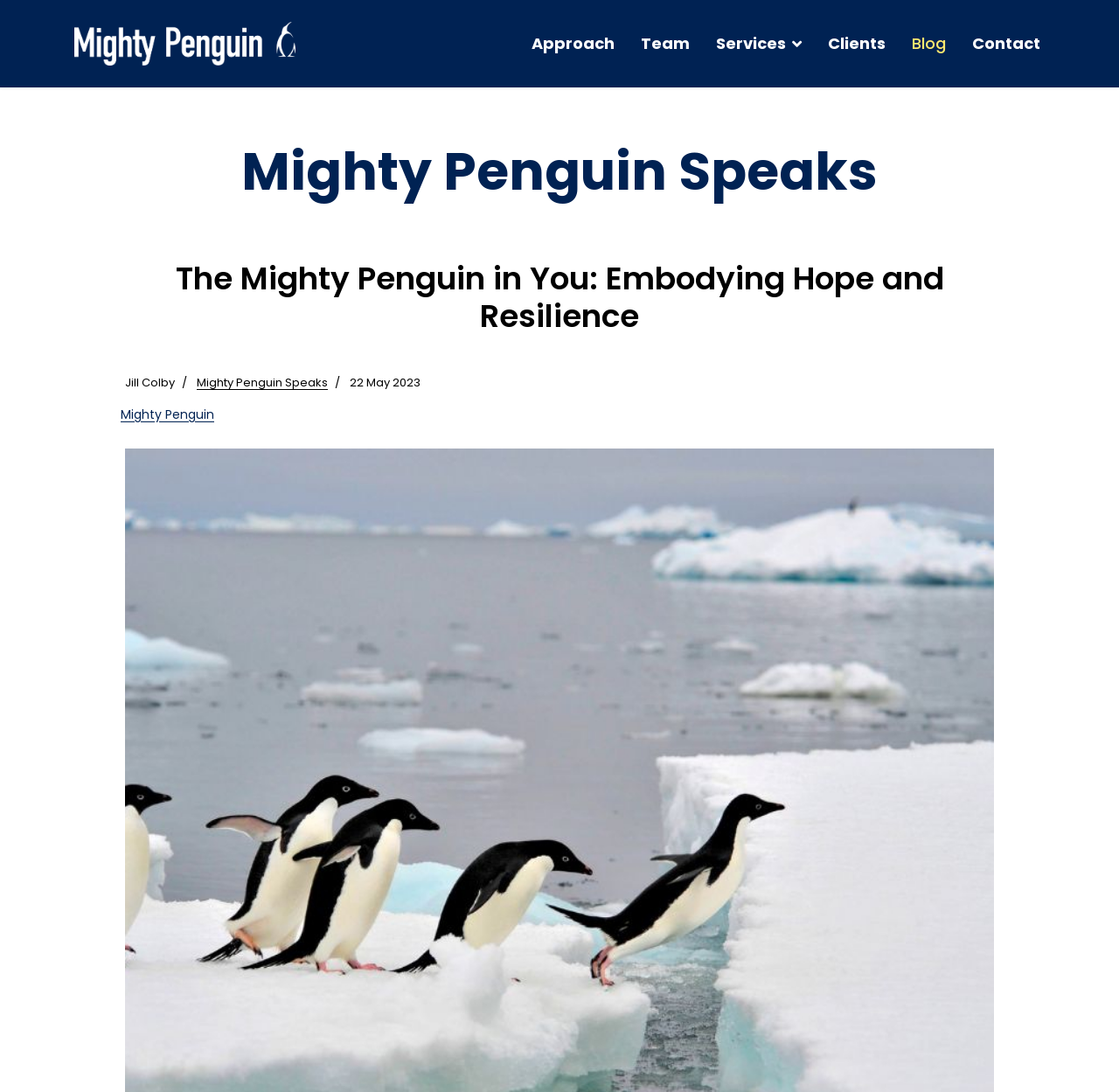Locate the bounding box coordinates of the element that should be clicked to execute the following instruction: "visit Team page".

[0.561, 0.0, 0.628, 0.08]